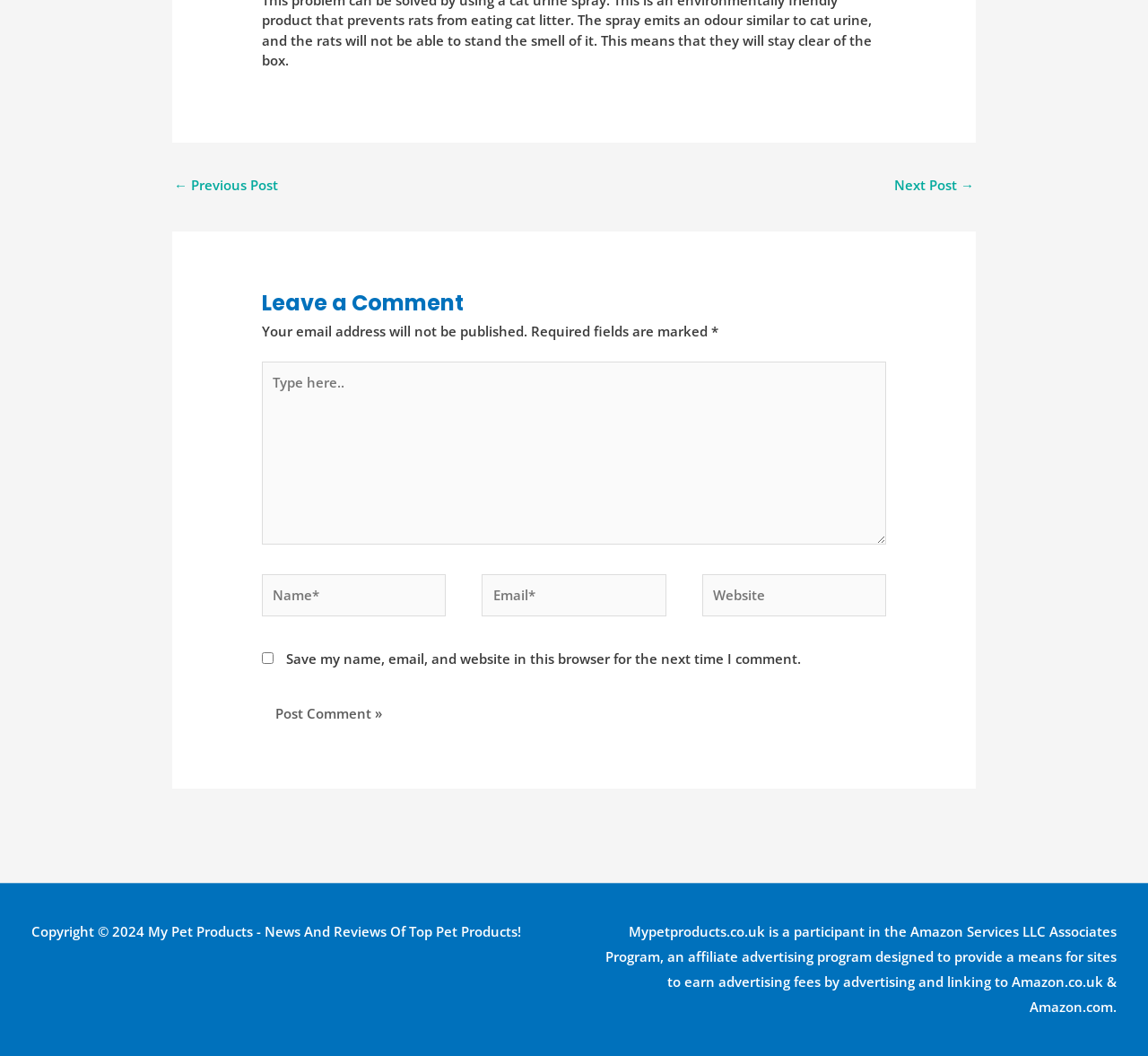Provide a brief response to the question below using one word or phrase:
What is the copyright year mentioned at the bottom of the webpage?

2024